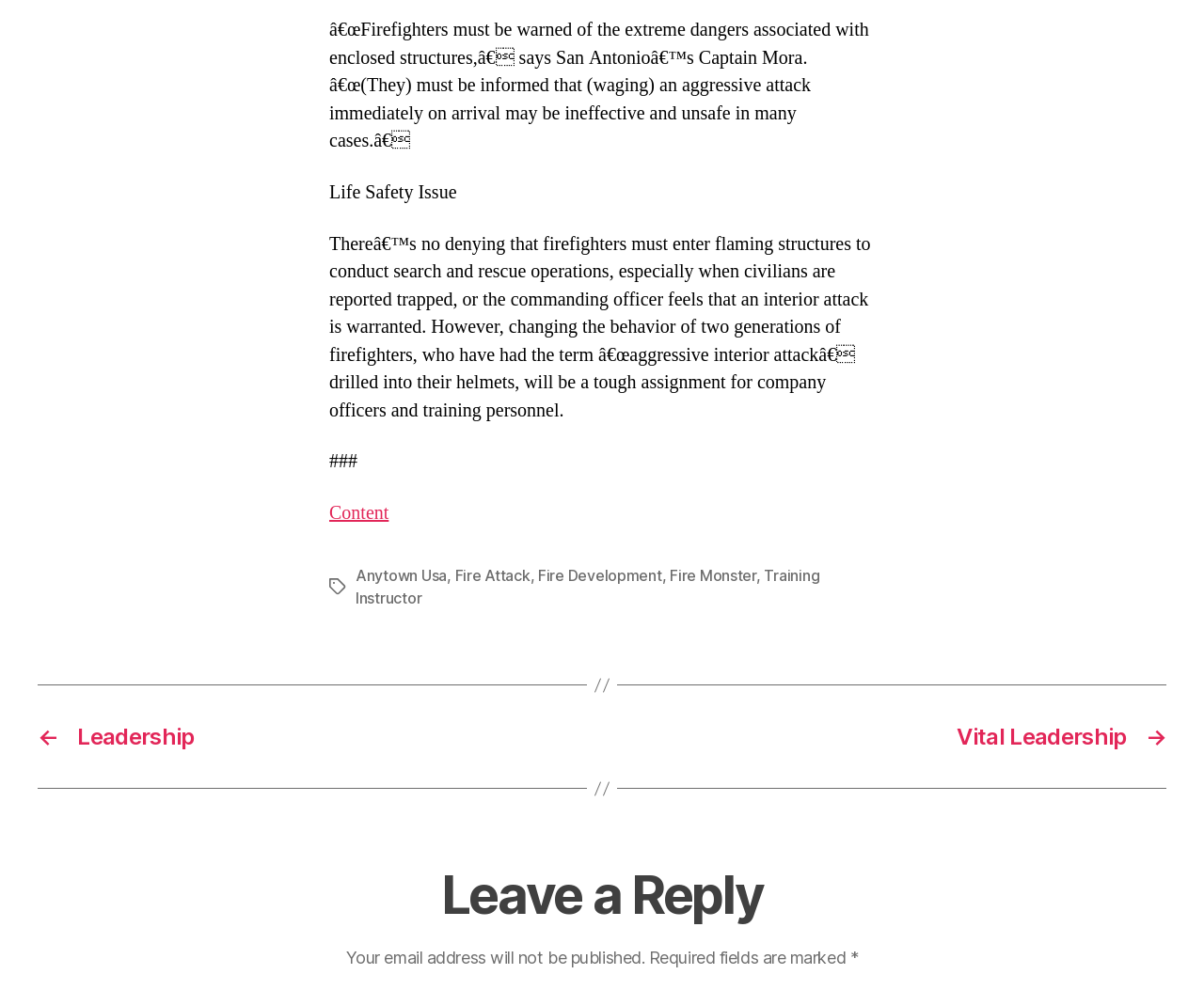Please identify the bounding box coordinates of where to click in order to follow the instruction: "Click on the 'Content' link".

[0.273, 0.509, 0.323, 0.533]